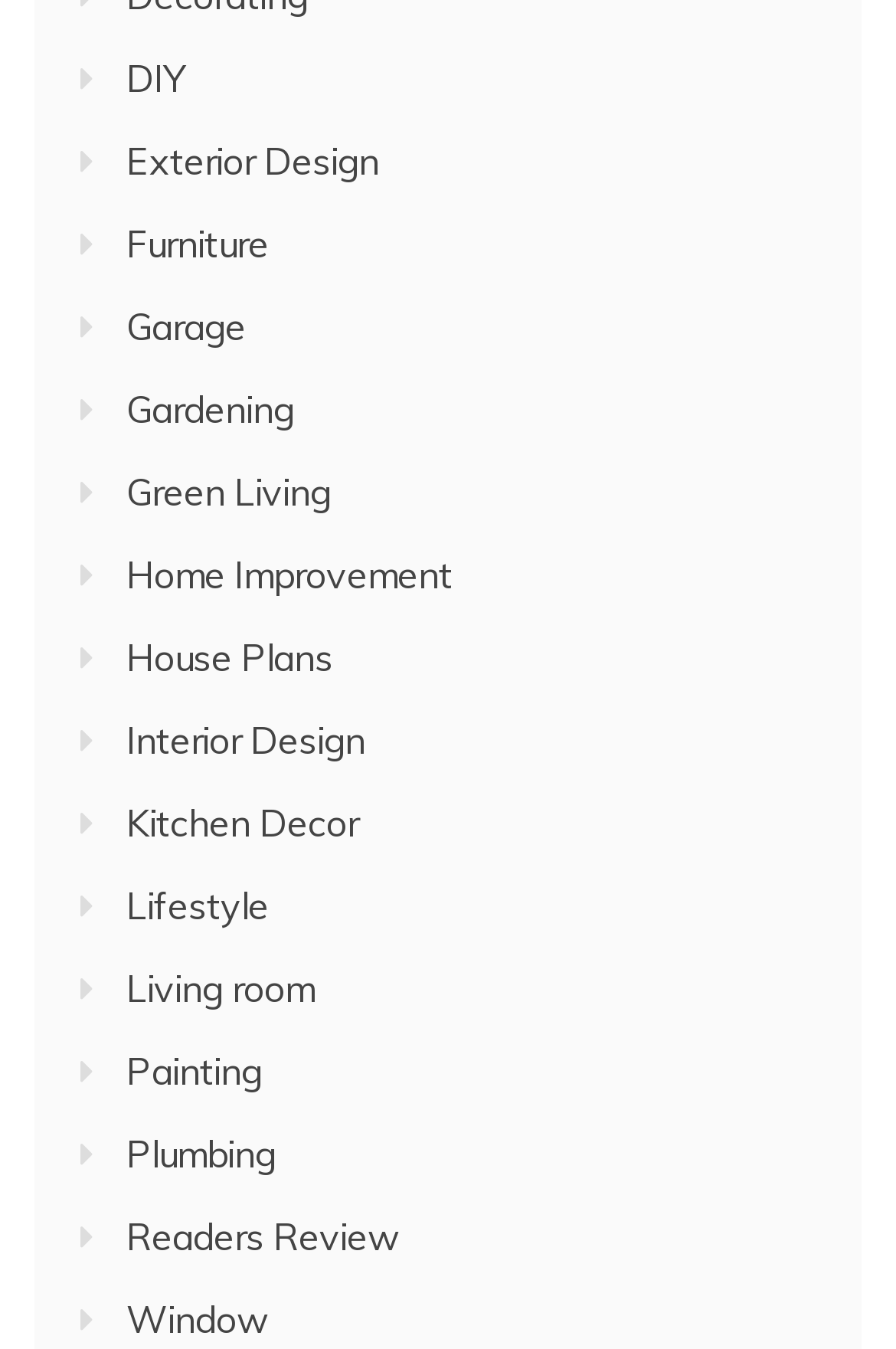What is the last category in the list?
Use the image to answer the question with a single word or phrase.

Window